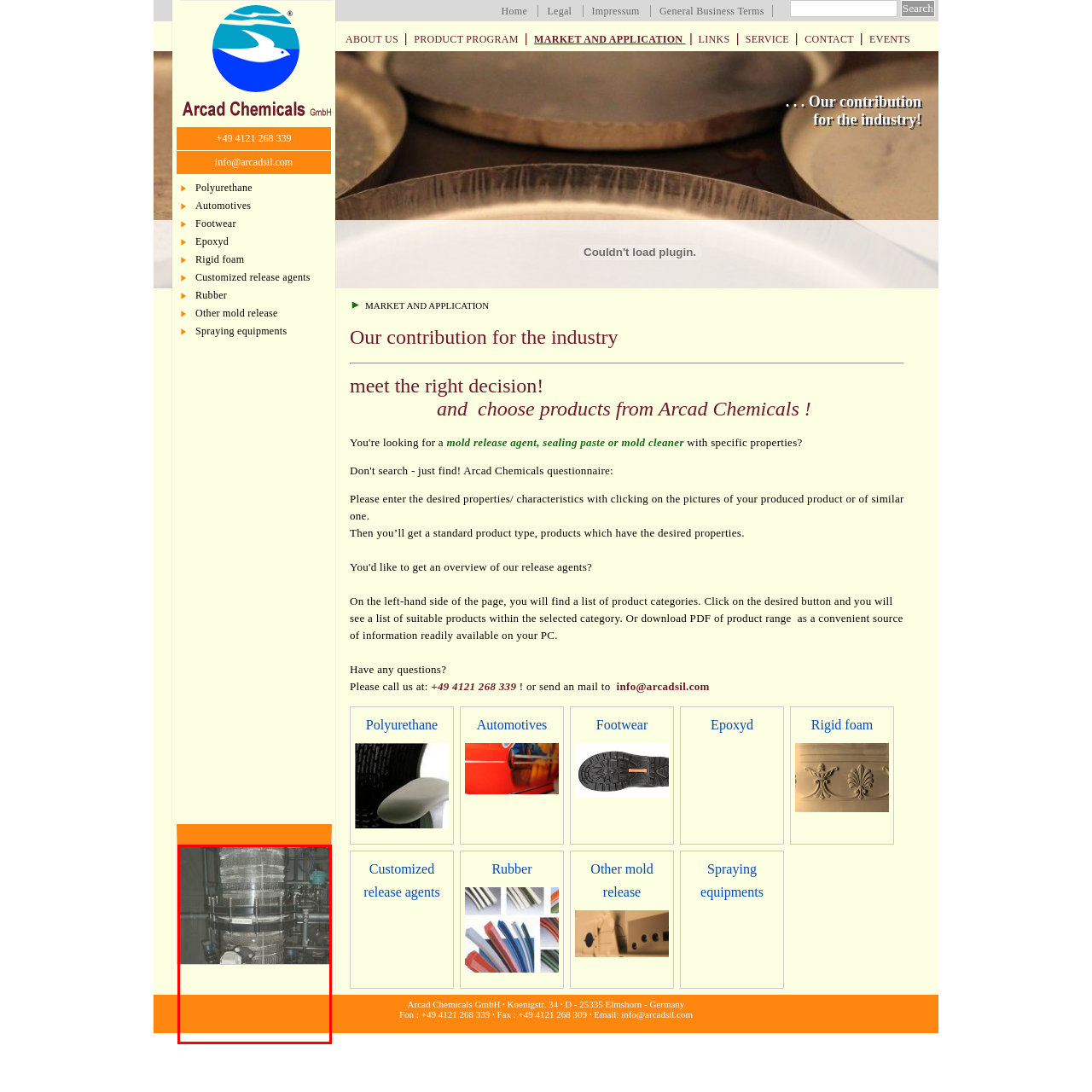Provide an elaborate description of the visual elements present in the image enclosed by the red boundary.

This image showcases complex industrial equipment, possibly a section of a chemical processing plant. Prominent in the foreground is a large cylindrical structure, likely a reactor or a process vessel, featuring metallic components and various fittings. Surrounding its body are pipes and instrumentation controls, indicating advanced processing capabilities. The equipment appears to be designed for handling chemical reactions or separations, essential in industries such as pharmaceuticals, chemicals, or food processing. The background hints at a well-organized setting, suggestive of high operational standards typical in modern manufacturing facilities. Overall, the image reflects the intricate nature of industrial machinery utilized in the production and processing sectors.